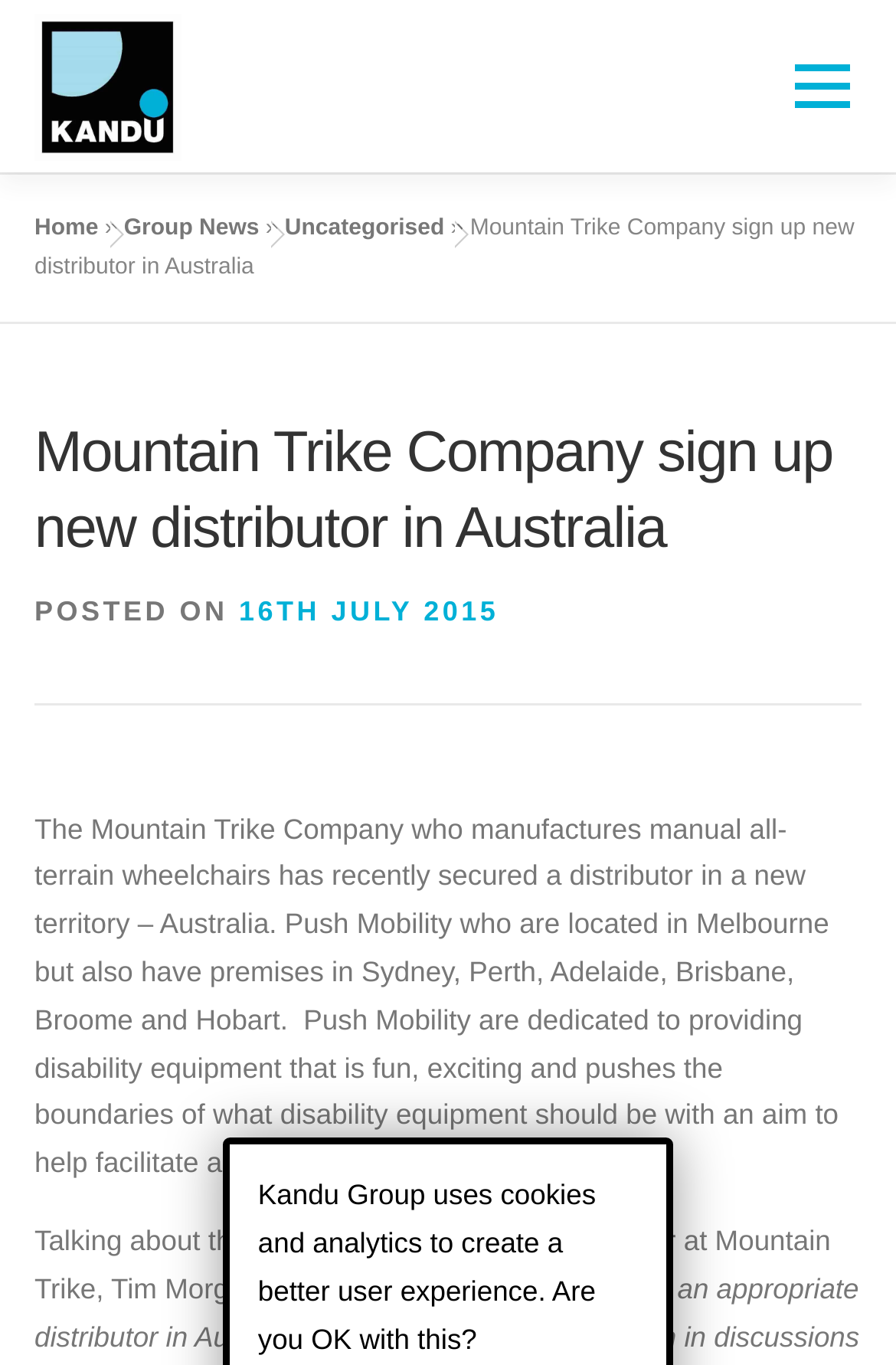Please determine the bounding box coordinates of the element to click in order to execute the following instruction: "Go to Home page". The coordinates should be four float numbers between 0 and 1, specified as [left, top, right, bottom].

[0.038, 0.158, 0.11, 0.177]